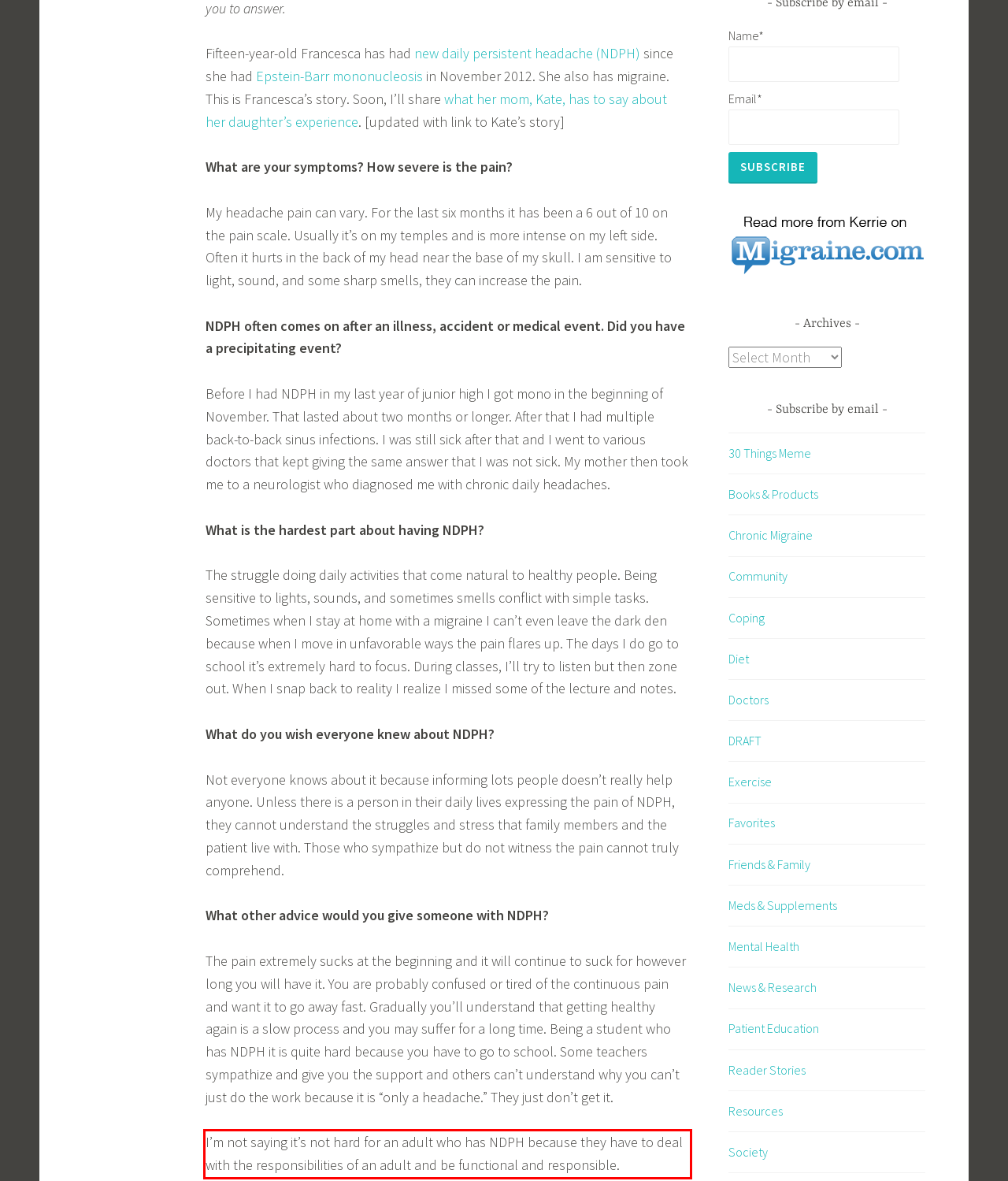Analyze the screenshot of the webpage that features a red bounding box and recognize the text content enclosed within this red bounding box.

I’m not saying it’s not hard for an adult who has NDPH because they have to deal with the responsibilities of an adult and be functional and responsible.